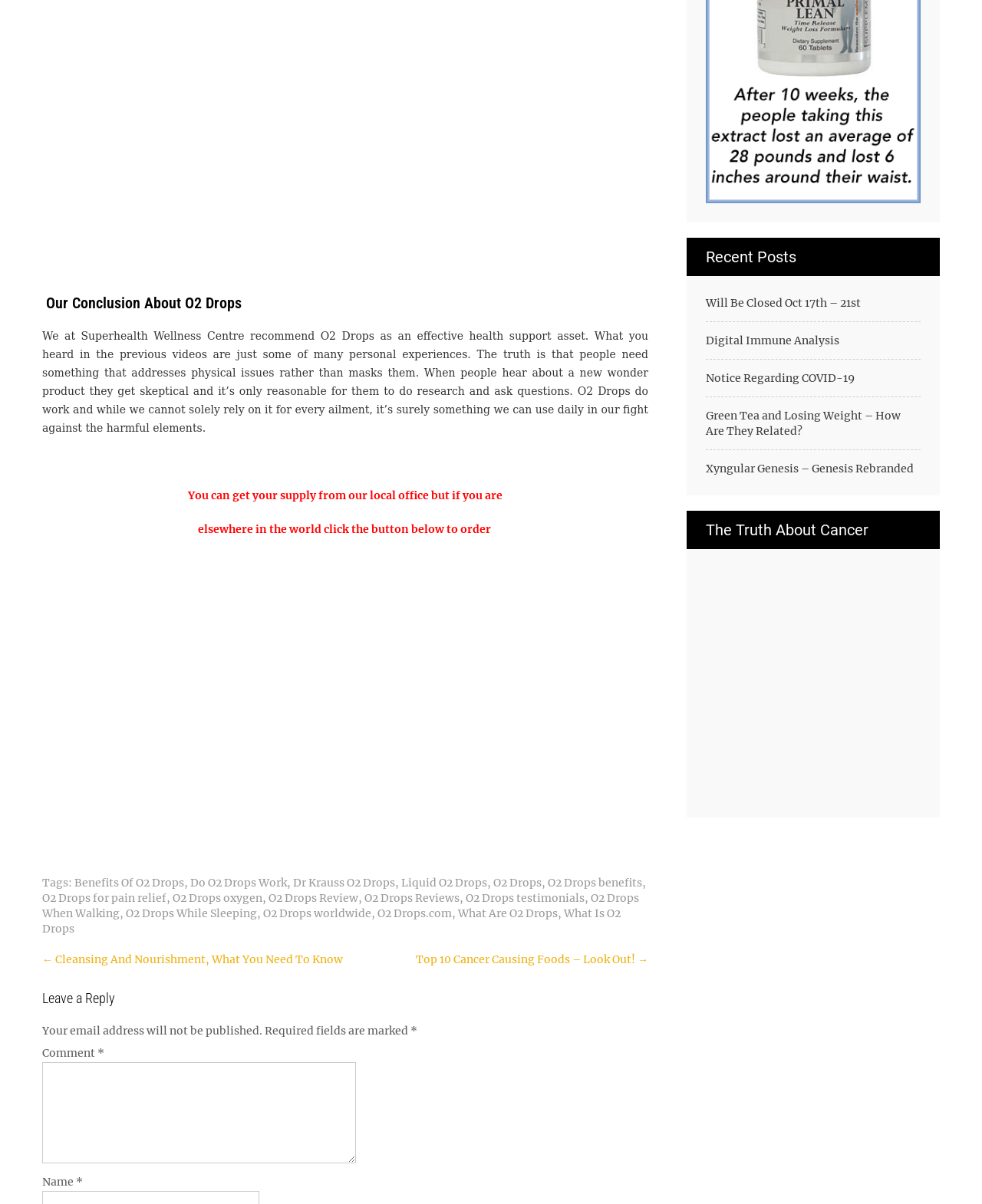Answer this question in one word or a short phrase: What are the benefits of O2 Drops?

Various benefits